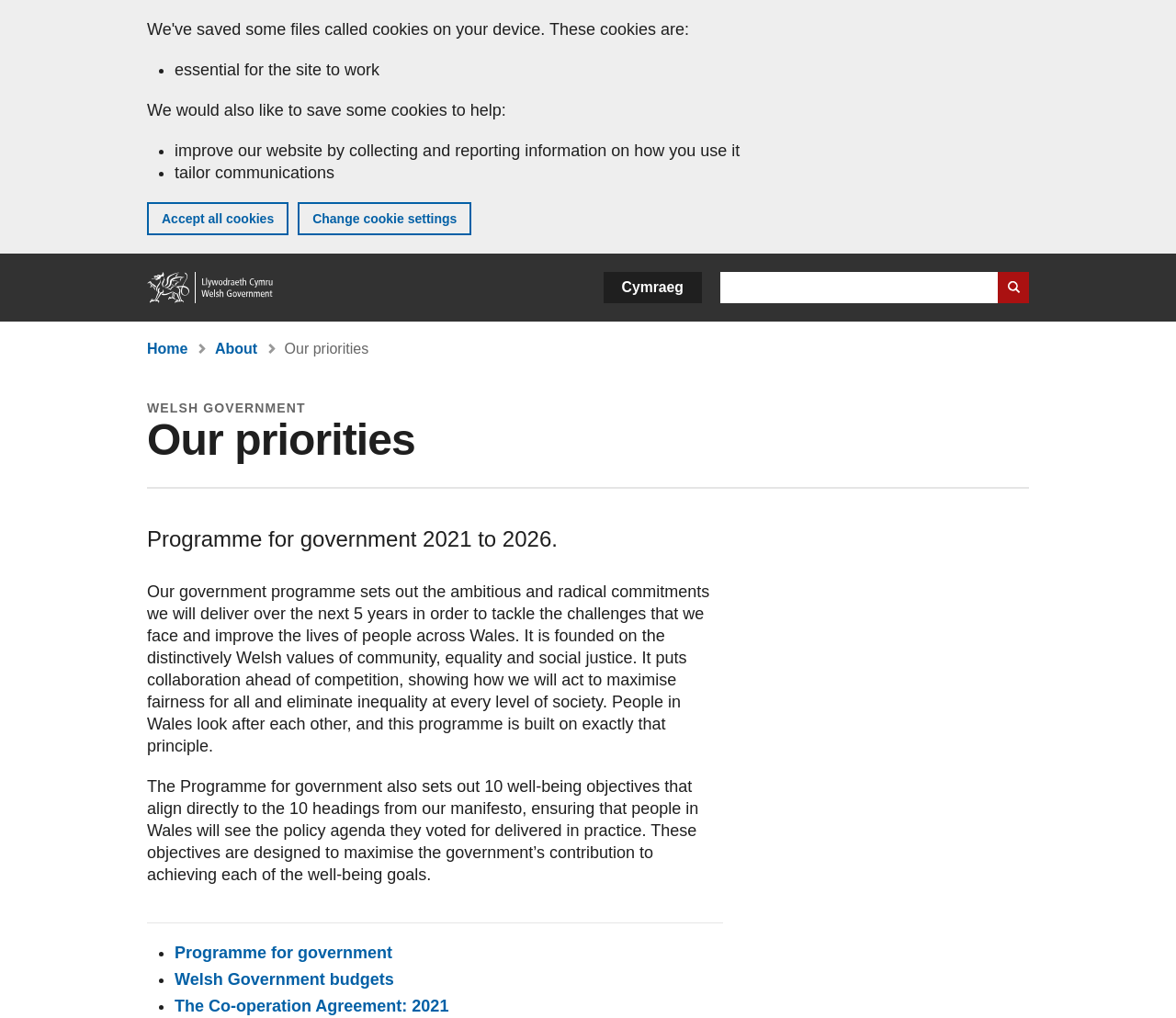Please provide the bounding box coordinates for the element that needs to be clicked to perform the instruction: "Search GOV.WALES". The coordinates must consist of four float numbers between 0 and 1, formatted as [left, top, right, bottom].

[0.612, 0.267, 0.875, 0.298]